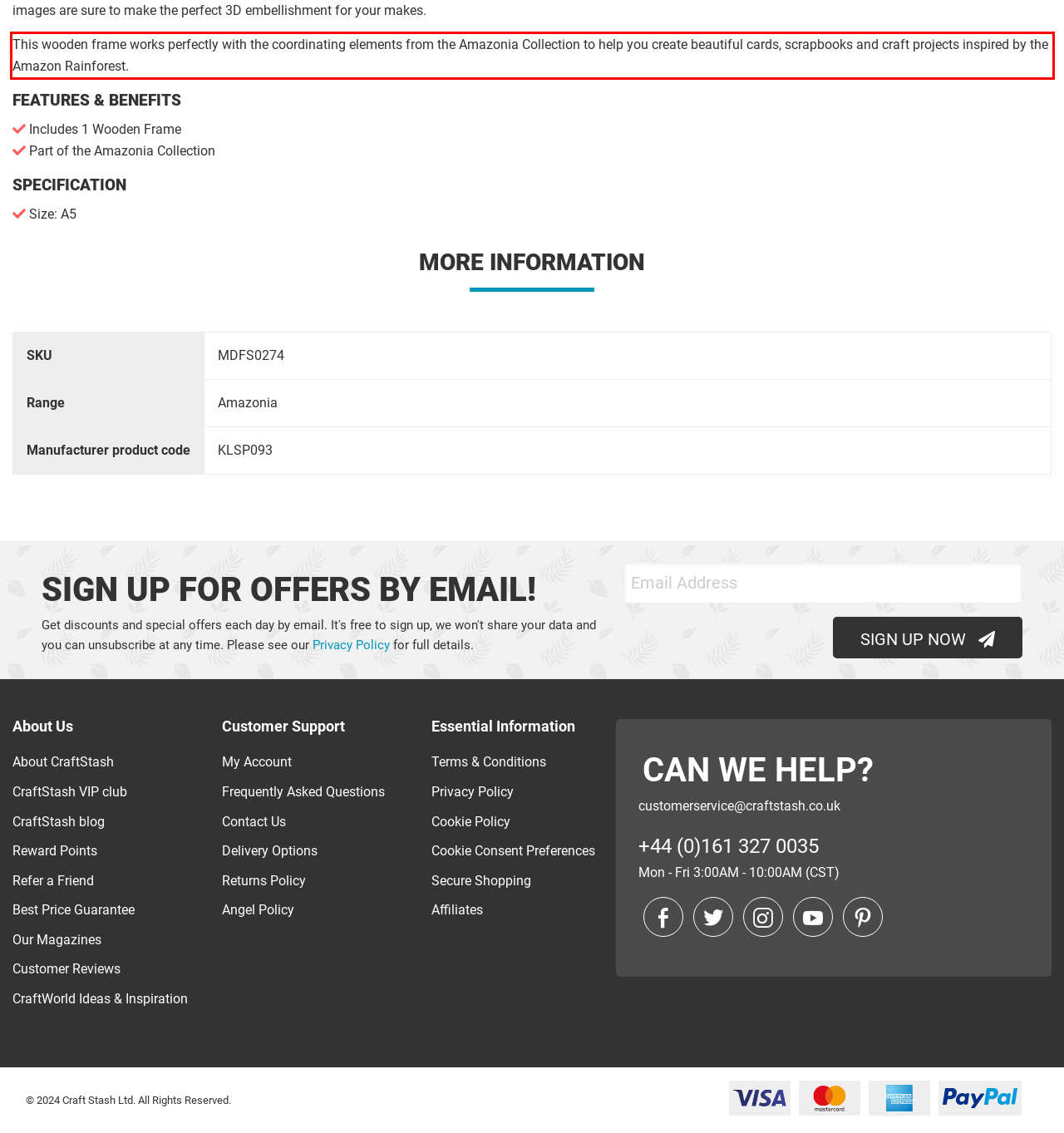Extract and provide the text found inside the red rectangle in the screenshot of the webpage.

This wooden frame works perfectly with the coordinating elements from the Amazonia Collection to help you create beautiful cards, scrapbooks and craft projects inspired by the Amazon Rainforest.